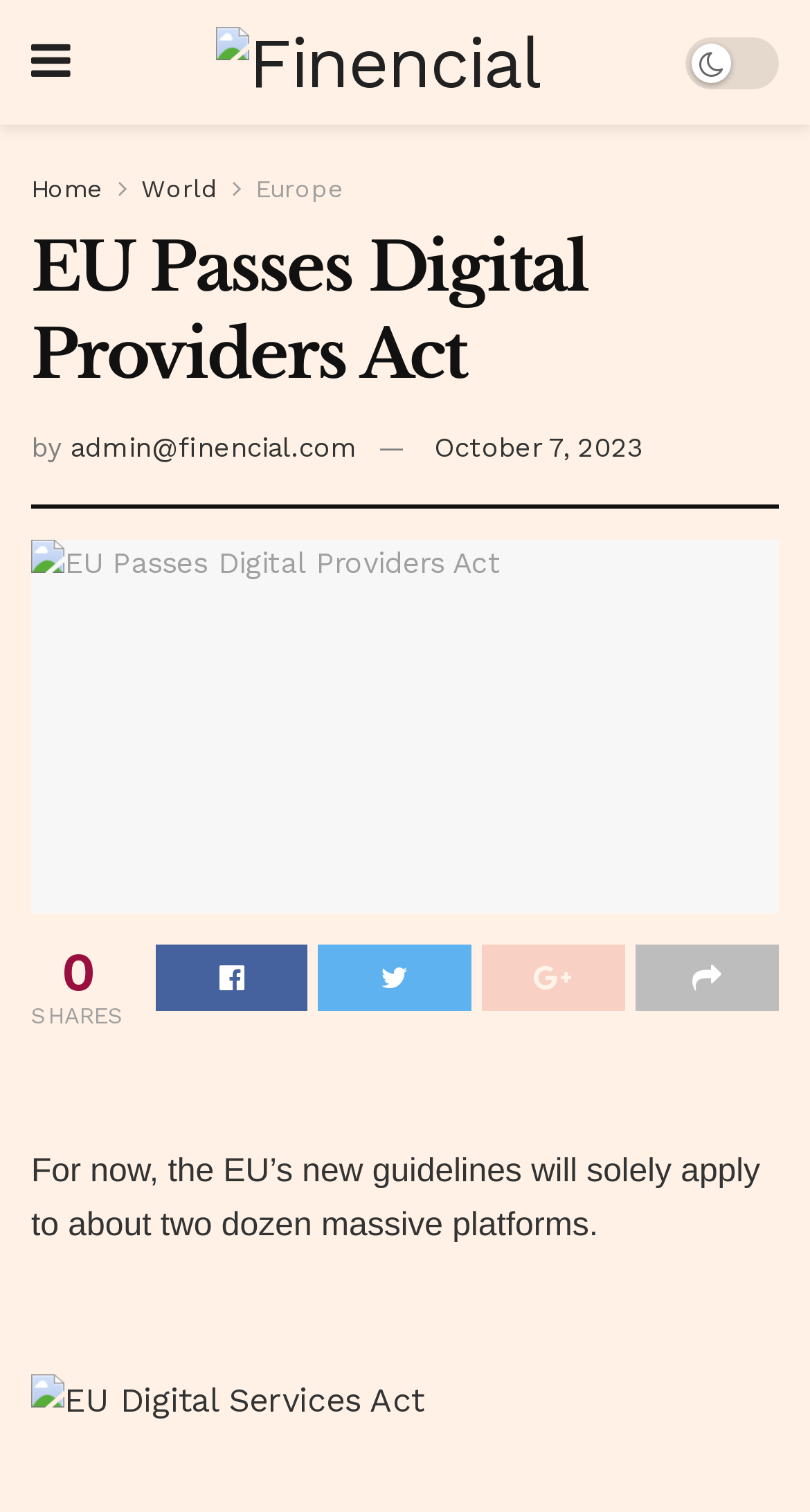Please give a succinct answer to the question in one word or phrase:
How many main navigation links are available?

3